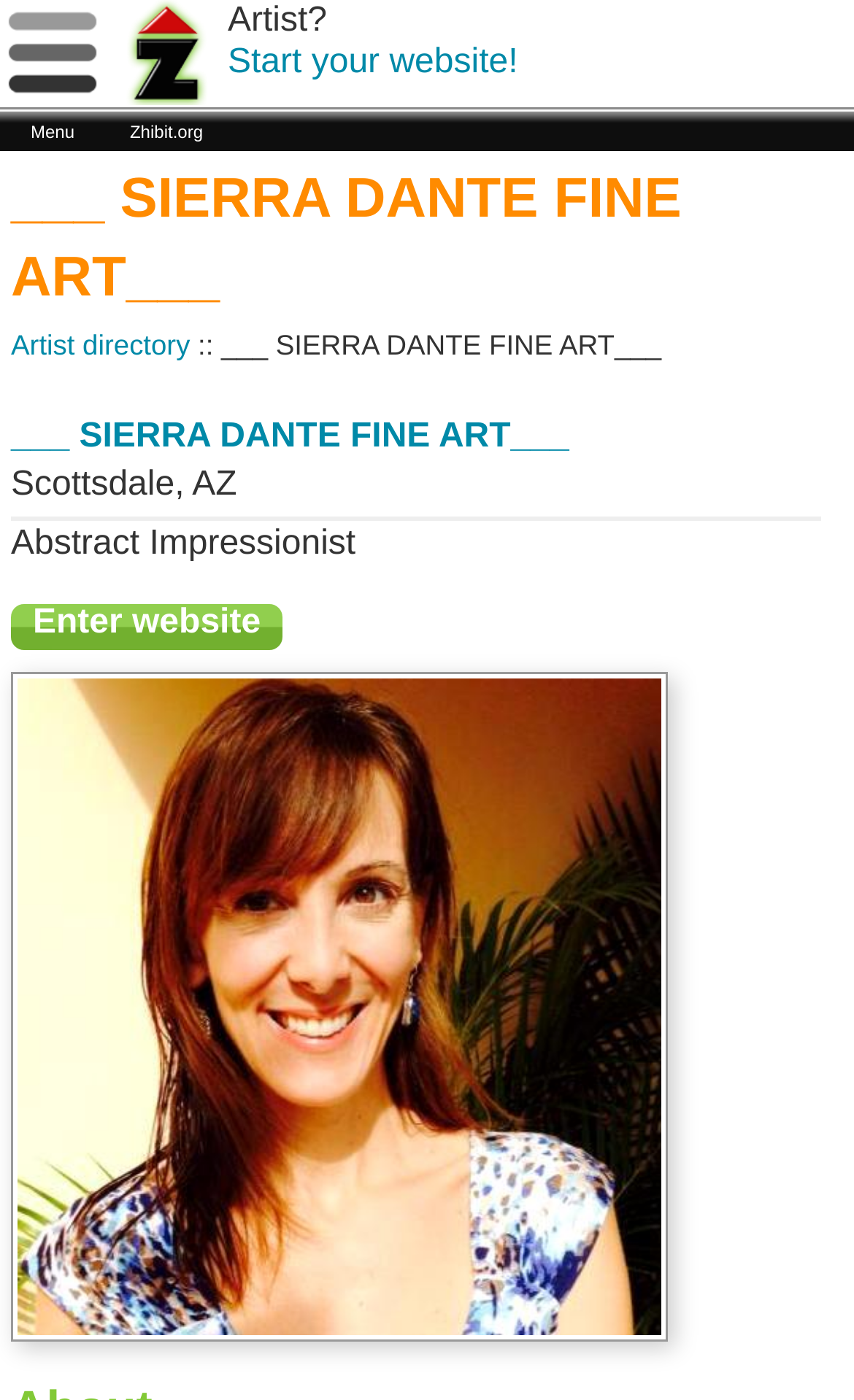Can you pinpoint the bounding box coordinates for the clickable element required for this instruction: "Click the 'Enter website' button"? The coordinates should be four float numbers between 0 and 1, i.e., [left, top, right, bottom].

[0.013, 0.432, 0.331, 0.464]